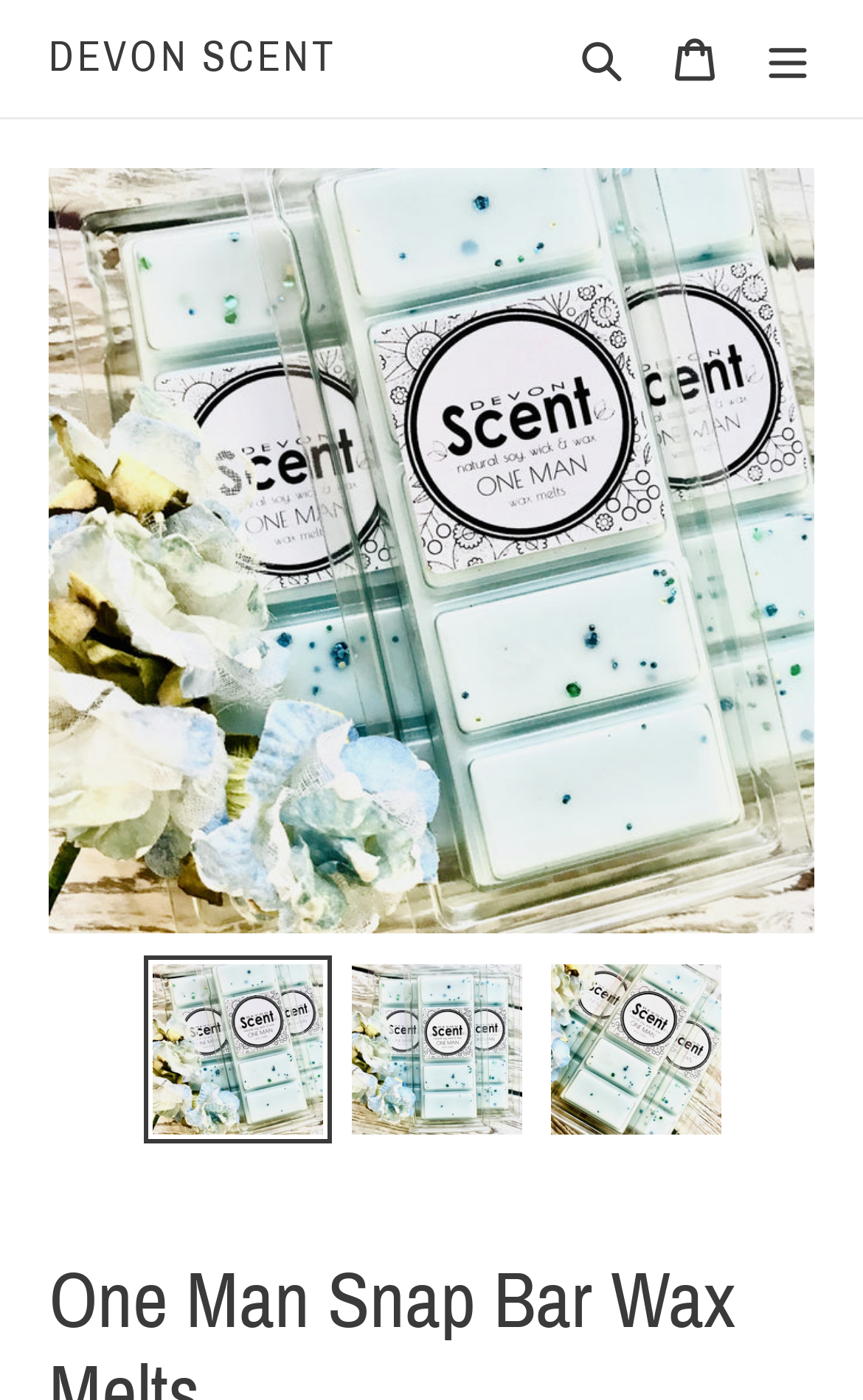How many images are there on the page?
Examine the screenshot and reply with a single word or phrase.

4